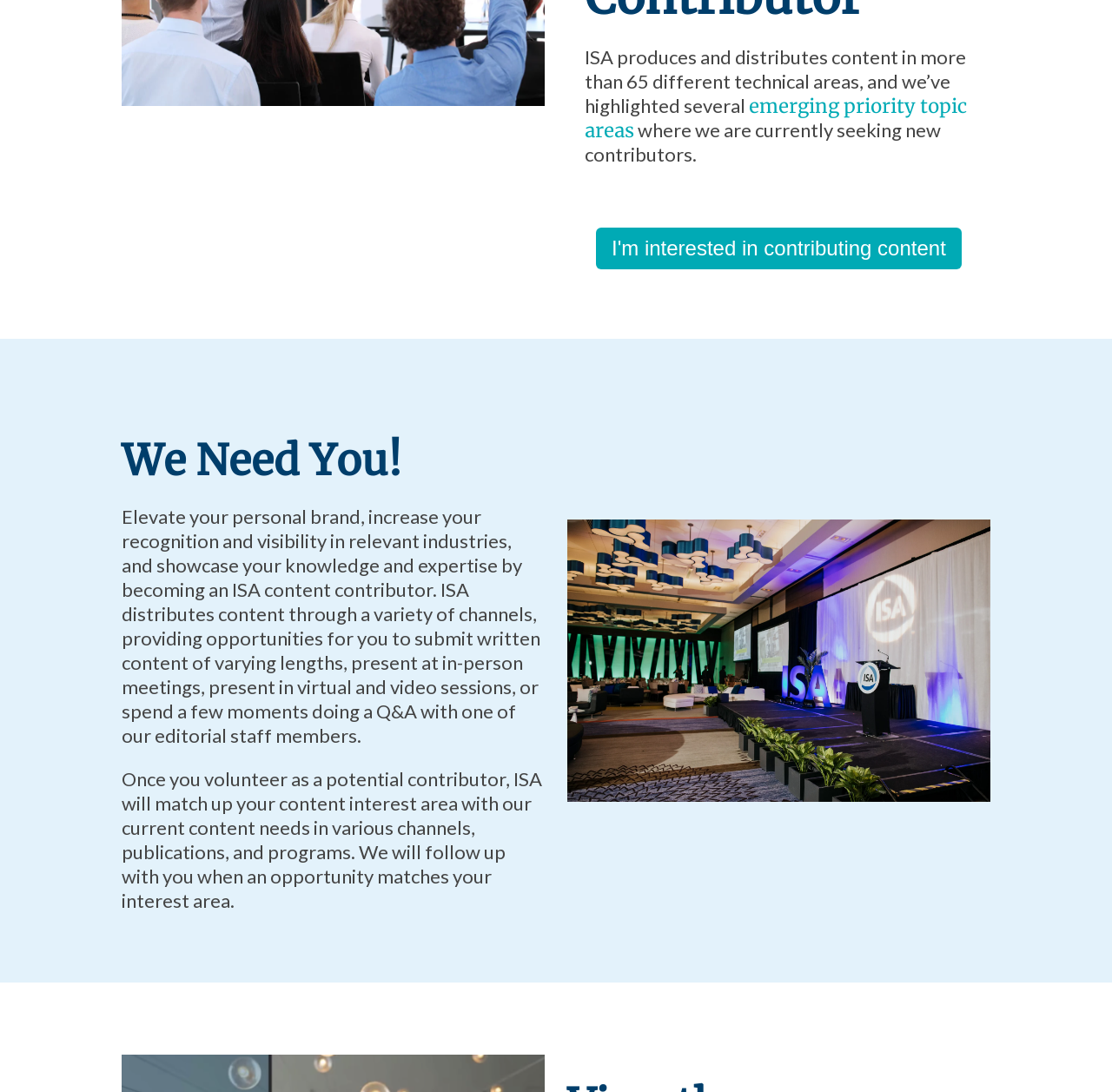Using the element description: "I'm interested in contributing content", determine the bounding box coordinates for the specified UI element. The coordinates should be four float numbers between 0 and 1, [left, top, right, bottom].

[0.536, 0.209, 0.865, 0.247]